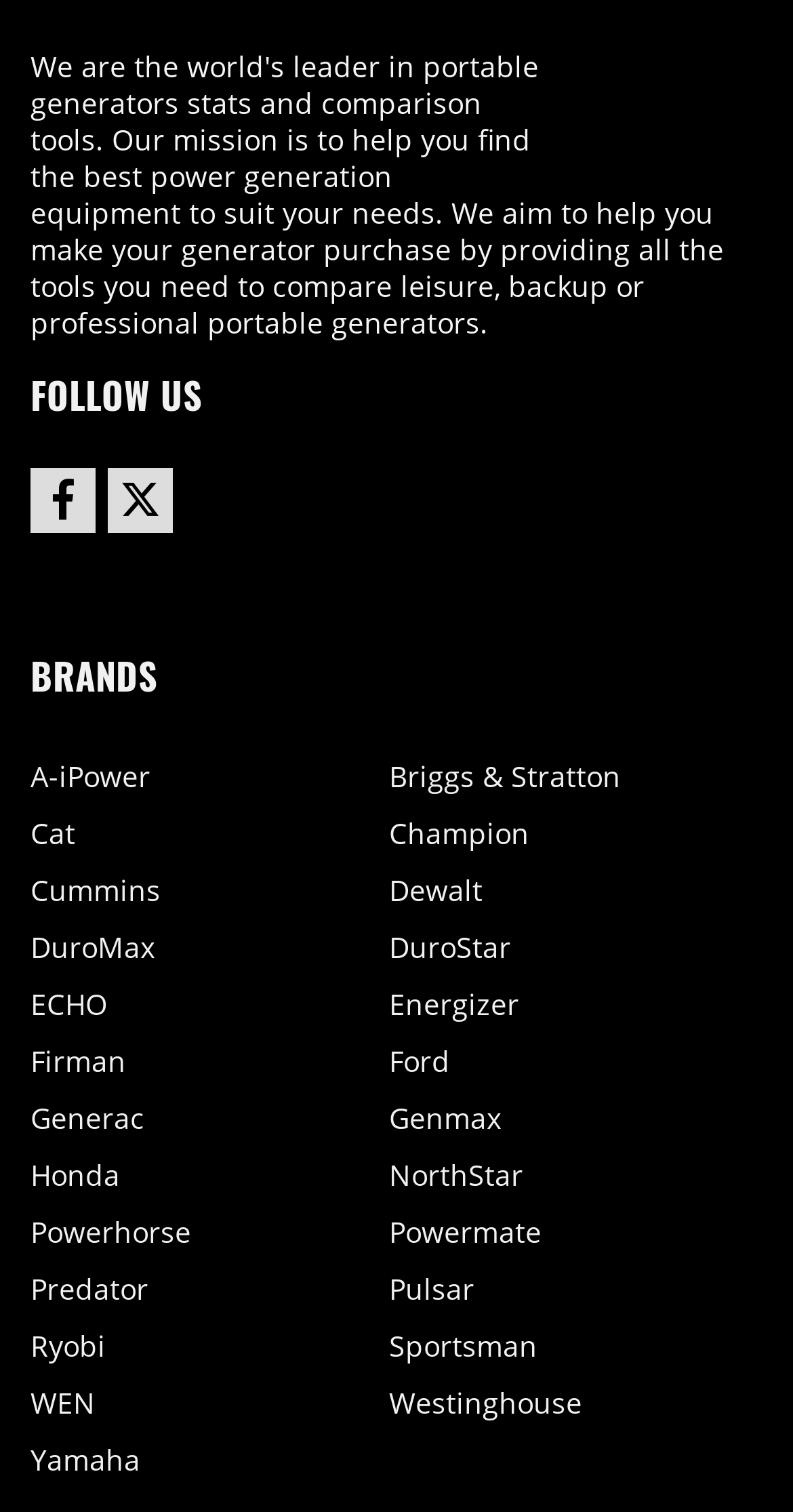Find the UI element described as: "aria-label="Follow us on X"" and predict its bounding box coordinates. Ensure the coordinates are four float numbers between 0 and 1, [left, top, right, bottom].

[0.136, 0.309, 0.218, 0.352]